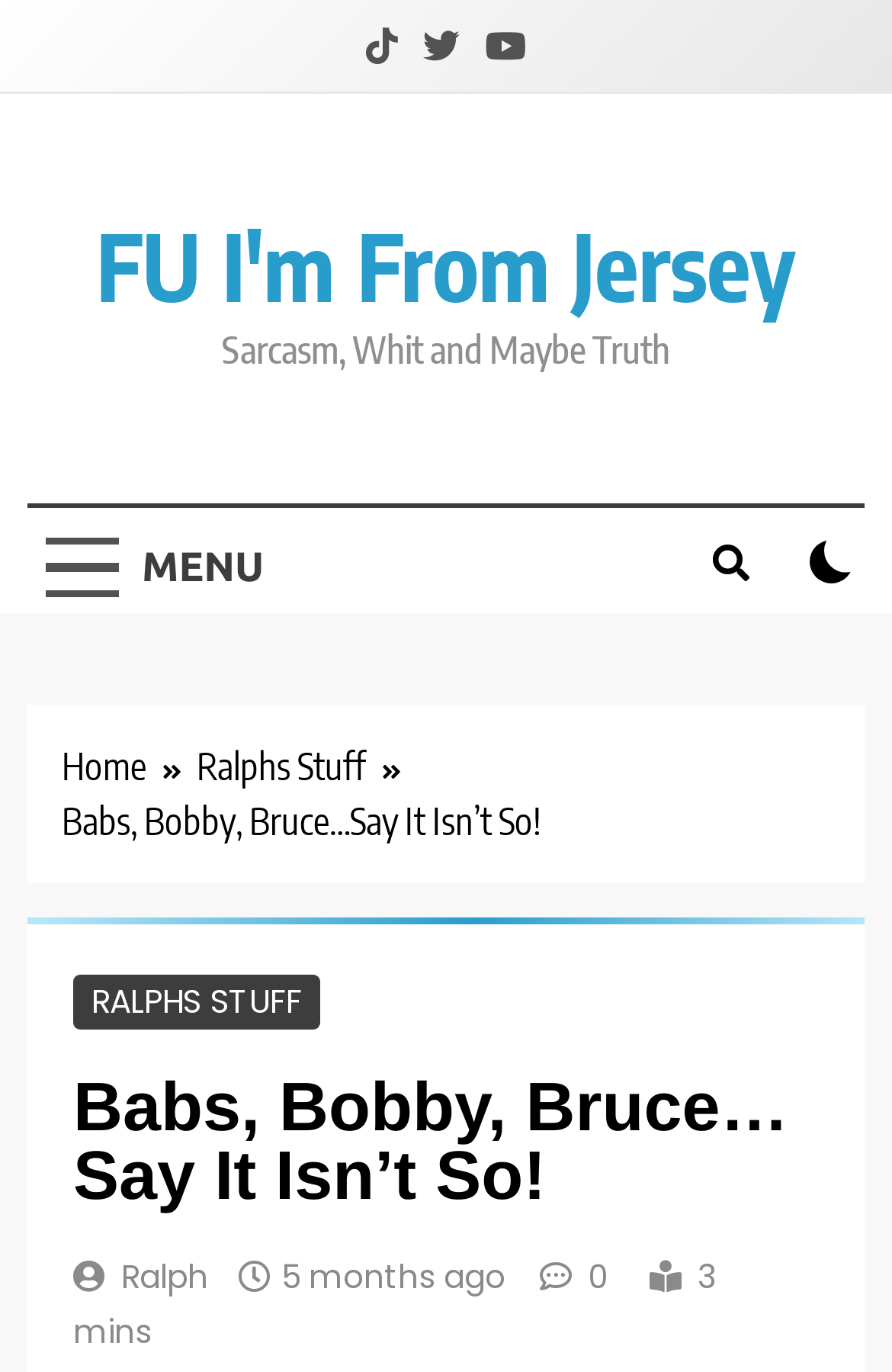Can you give a detailed response to the following question using the information from the image? What is the title of the current article?

The title of the current article can be found in the middle section of the webpage, where it says 'Babs, Bobby, Bruce…Say It Isn’t So!' in a heading element.